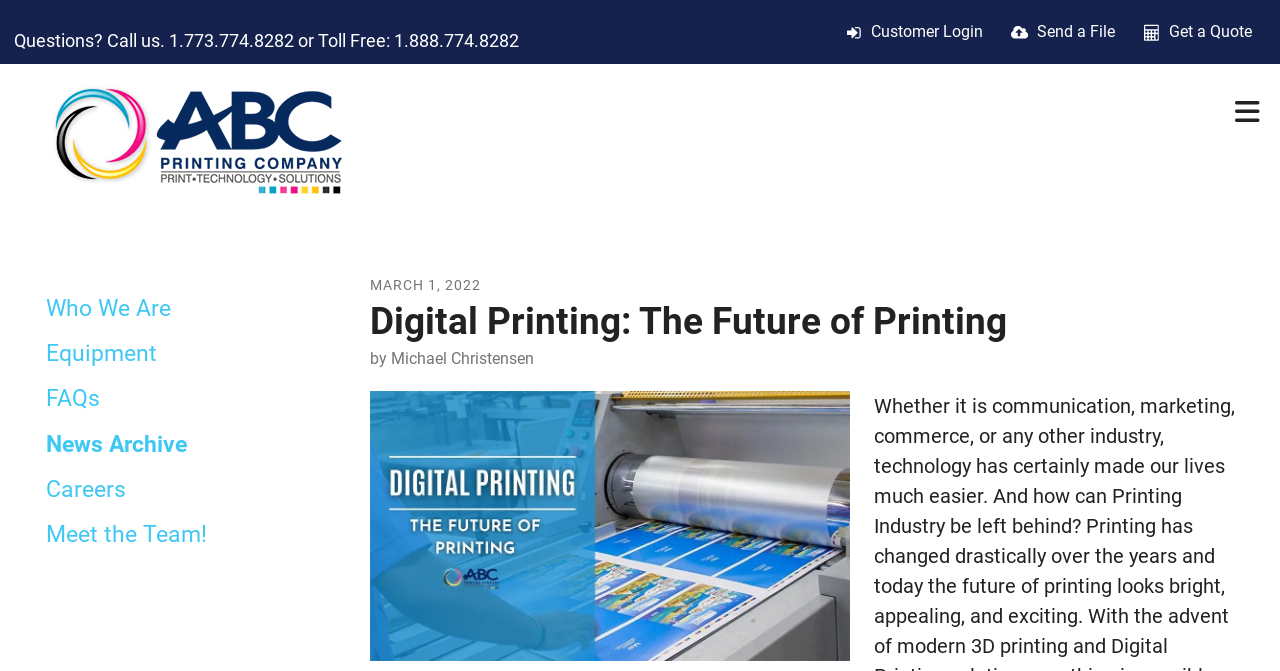Can you pinpoint the bounding box coordinates for the clickable element required for this instruction: "Visit ABC Printing Company"? The coordinates should be four float numbers between 0 and 1, i.e., [left, top, right, bottom].

[0.039, 0.194, 0.273, 0.222]